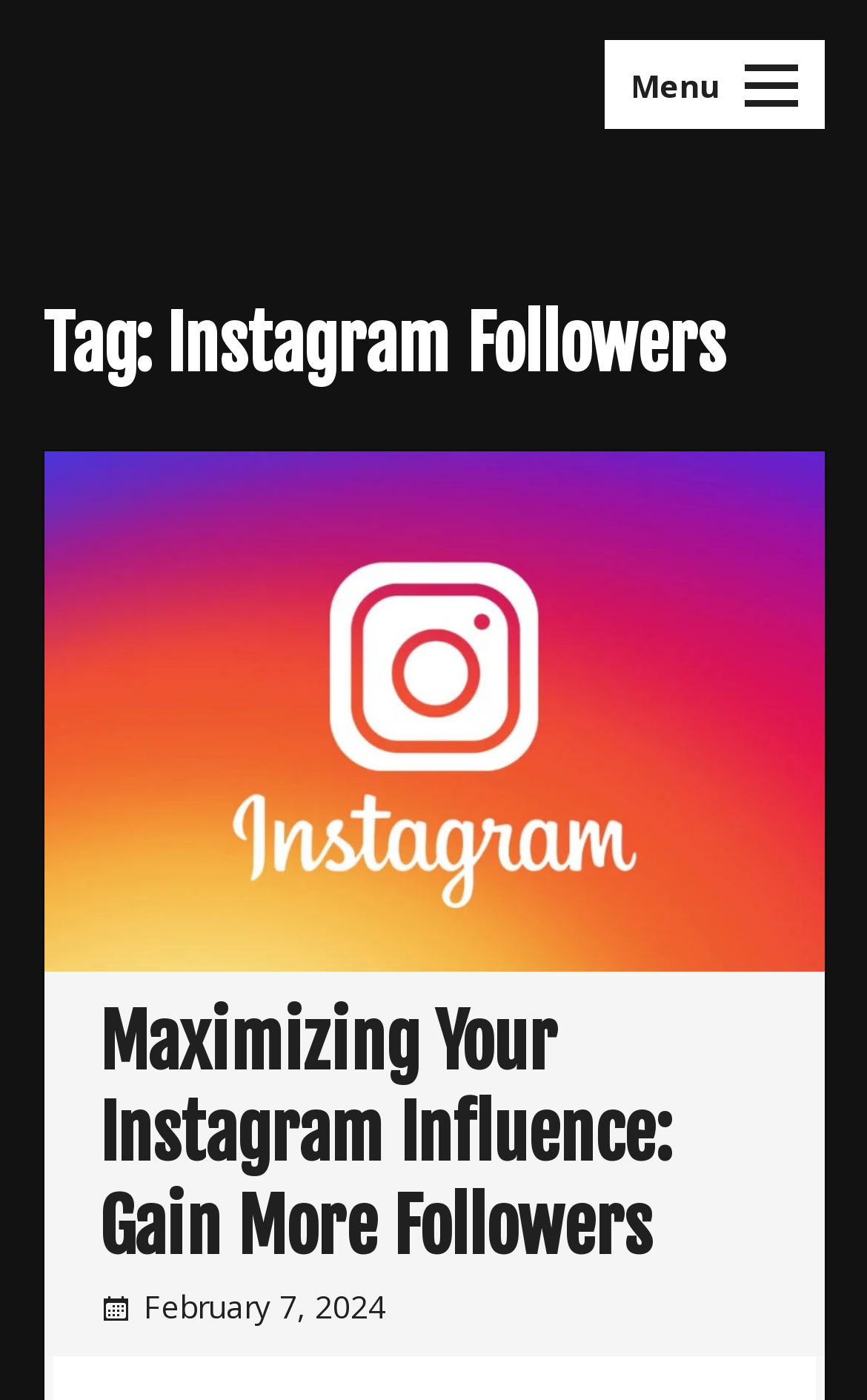When was the article published?
Look at the image and respond to the question as thoroughly as possible.

I found the link 'February 7, 2024' which indicates the publication date of the article.